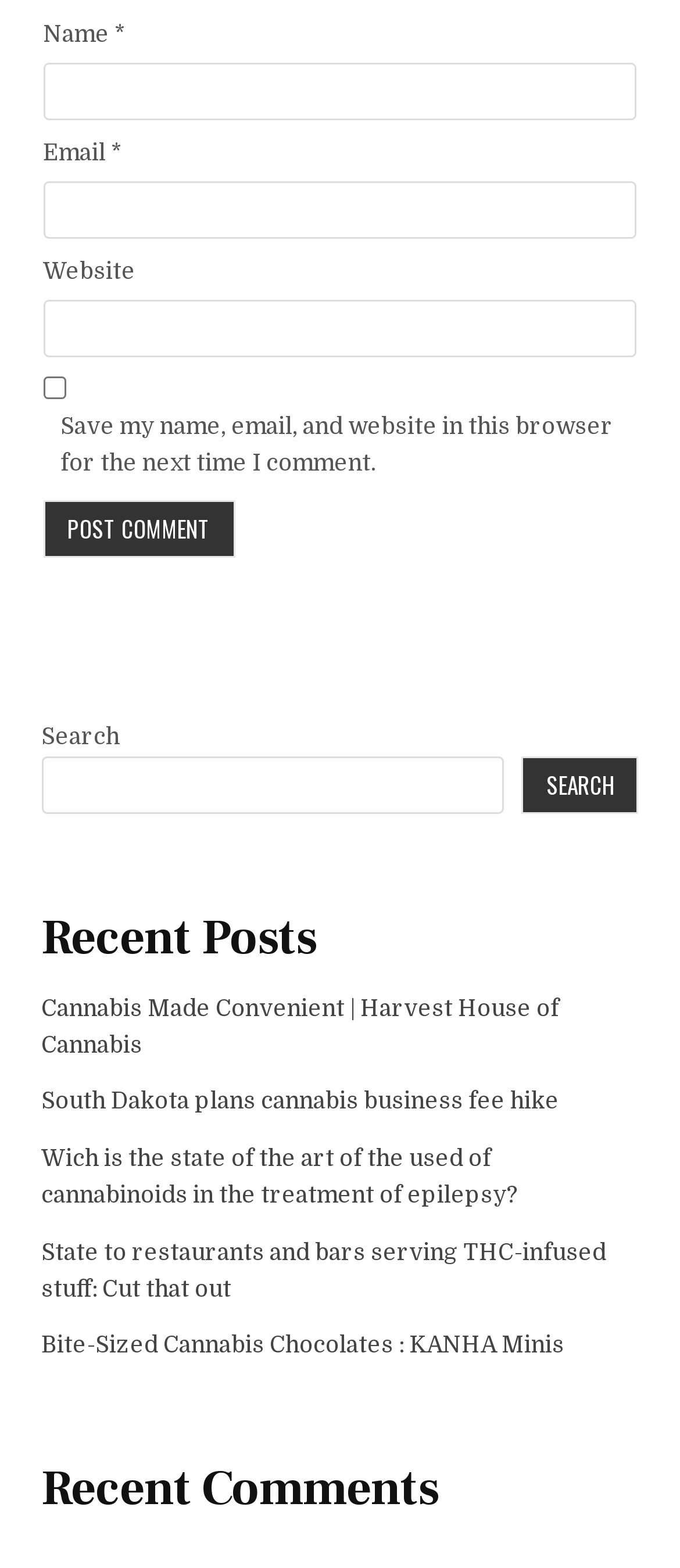Using the webpage screenshot and the element description parent_node: Email * aria-describedby="email-notes" name="email", determine the bounding box coordinates. Specify the coordinates in the format (top-left x, top-left y, bottom-right x, bottom-right y) with values ranging from 0 to 1.

[0.063, 0.115, 0.937, 0.152]